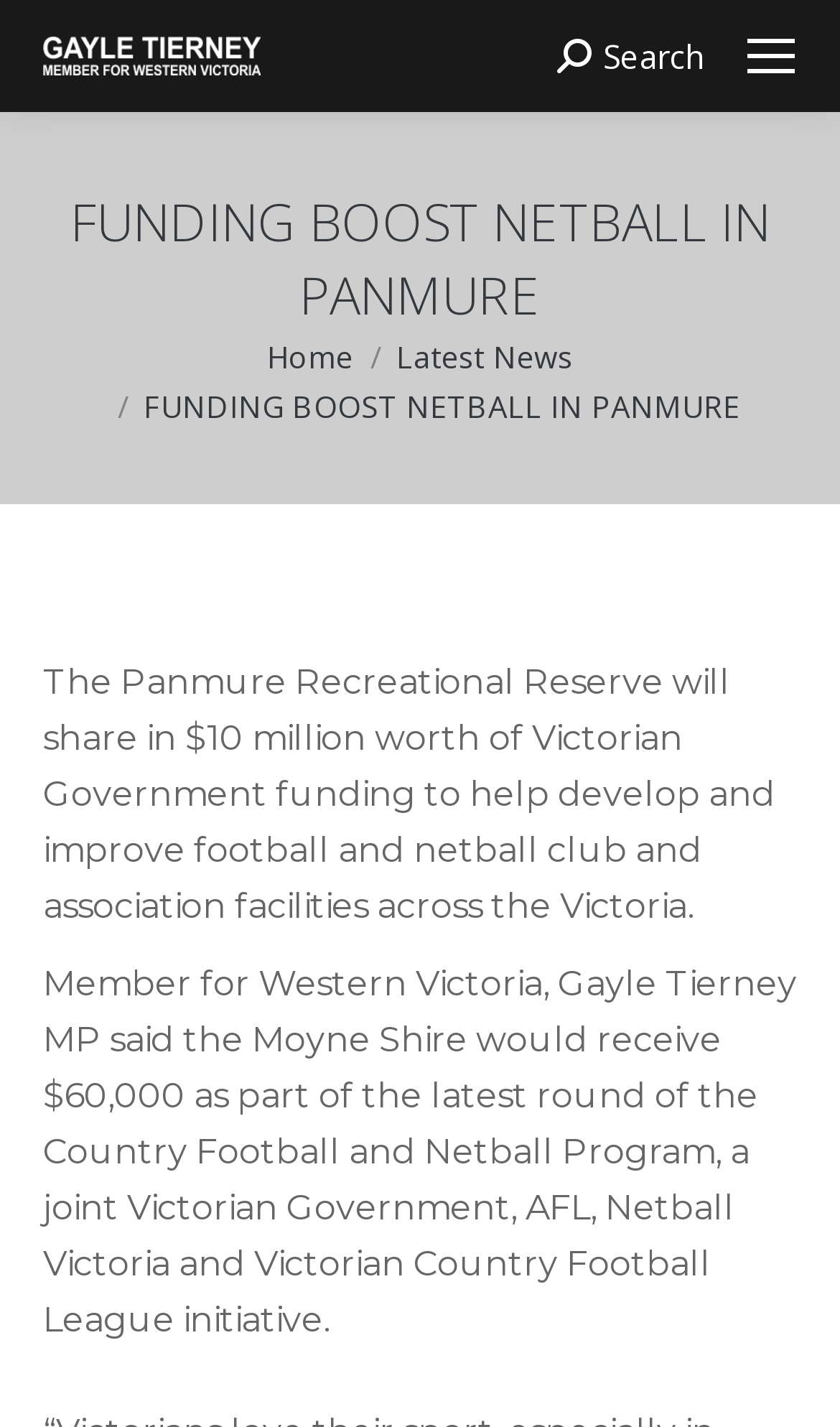Identify the main heading of the webpage and provide its text content.

FUNDING BOOST NETBALL IN PANMURE